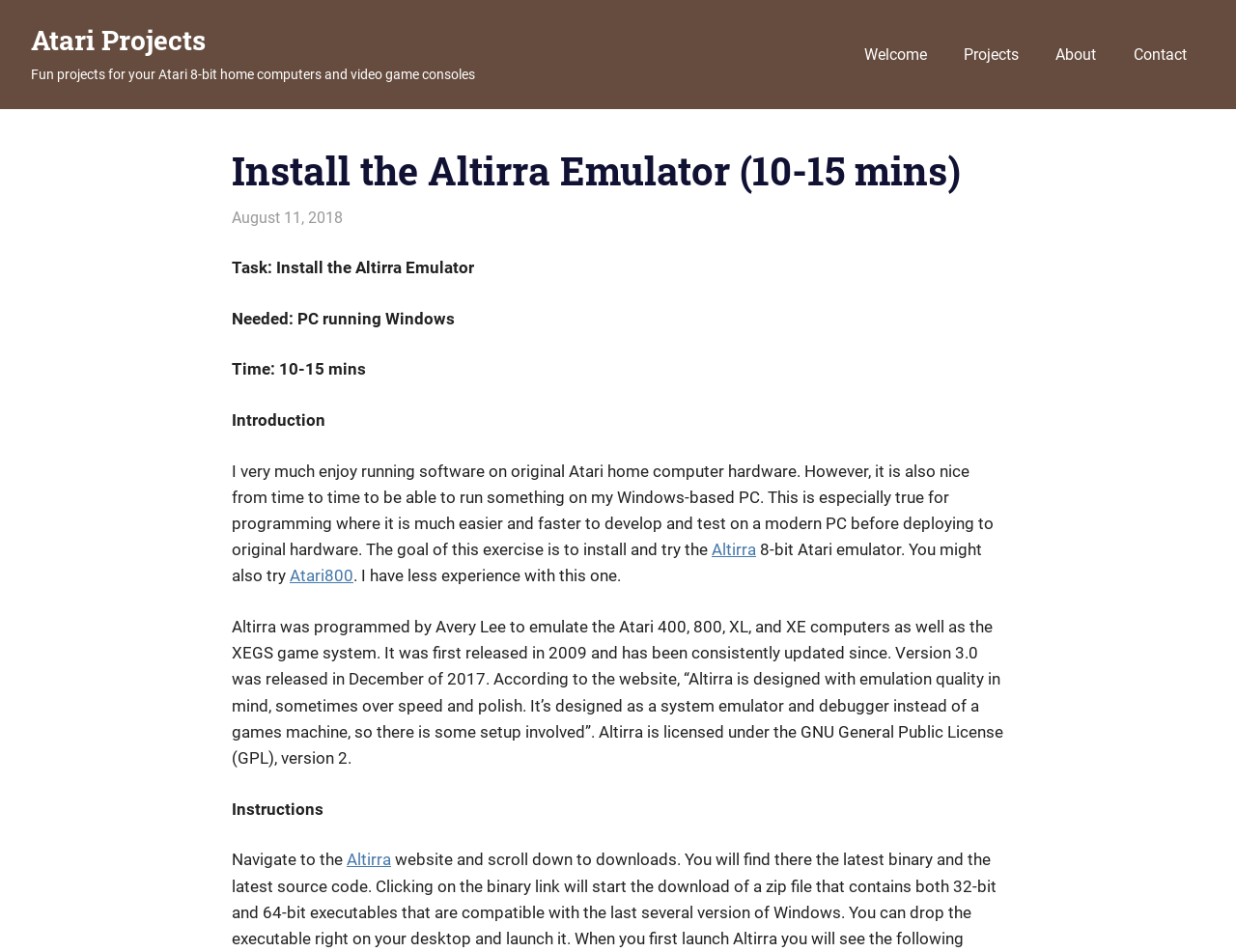Pinpoint the bounding box coordinates of the area that must be clicked to complete this instruction: "Click on the 'Altirra' link".

[0.576, 0.567, 0.612, 0.587]